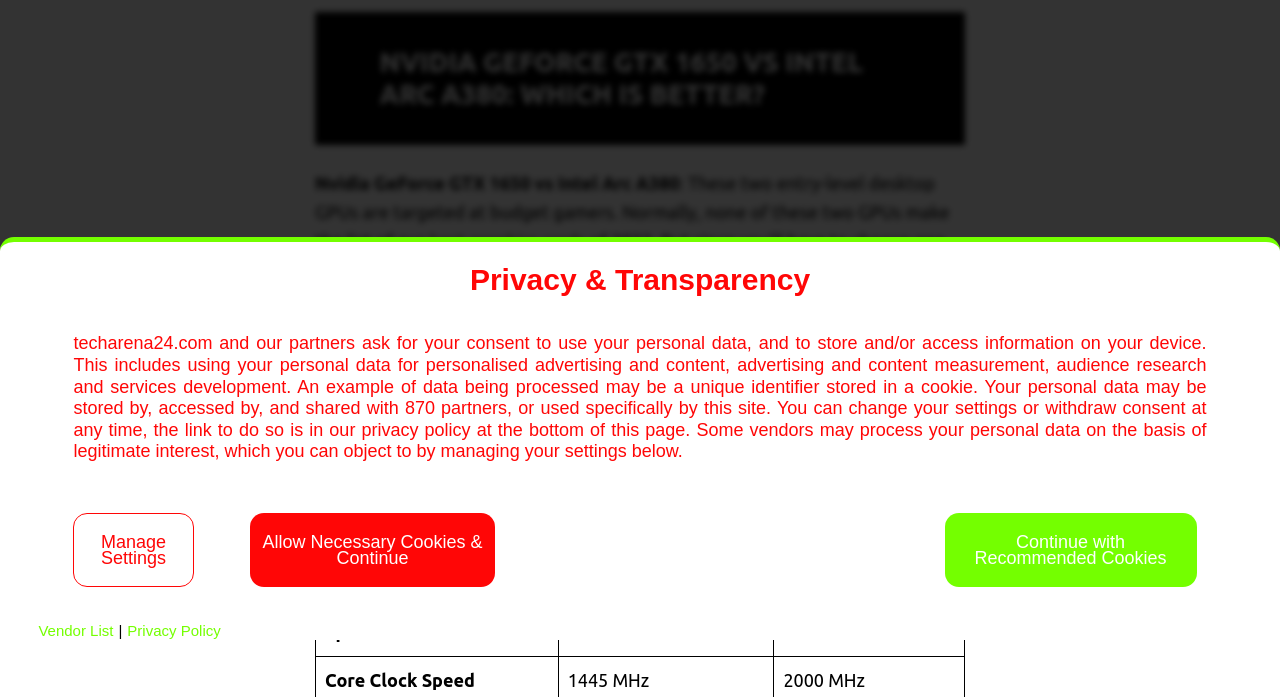Locate the bounding box of the UI element described by: "Allow Necessary Cookies & Continue" in the given webpage screenshot.

[0.195, 0.736, 0.387, 0.842]